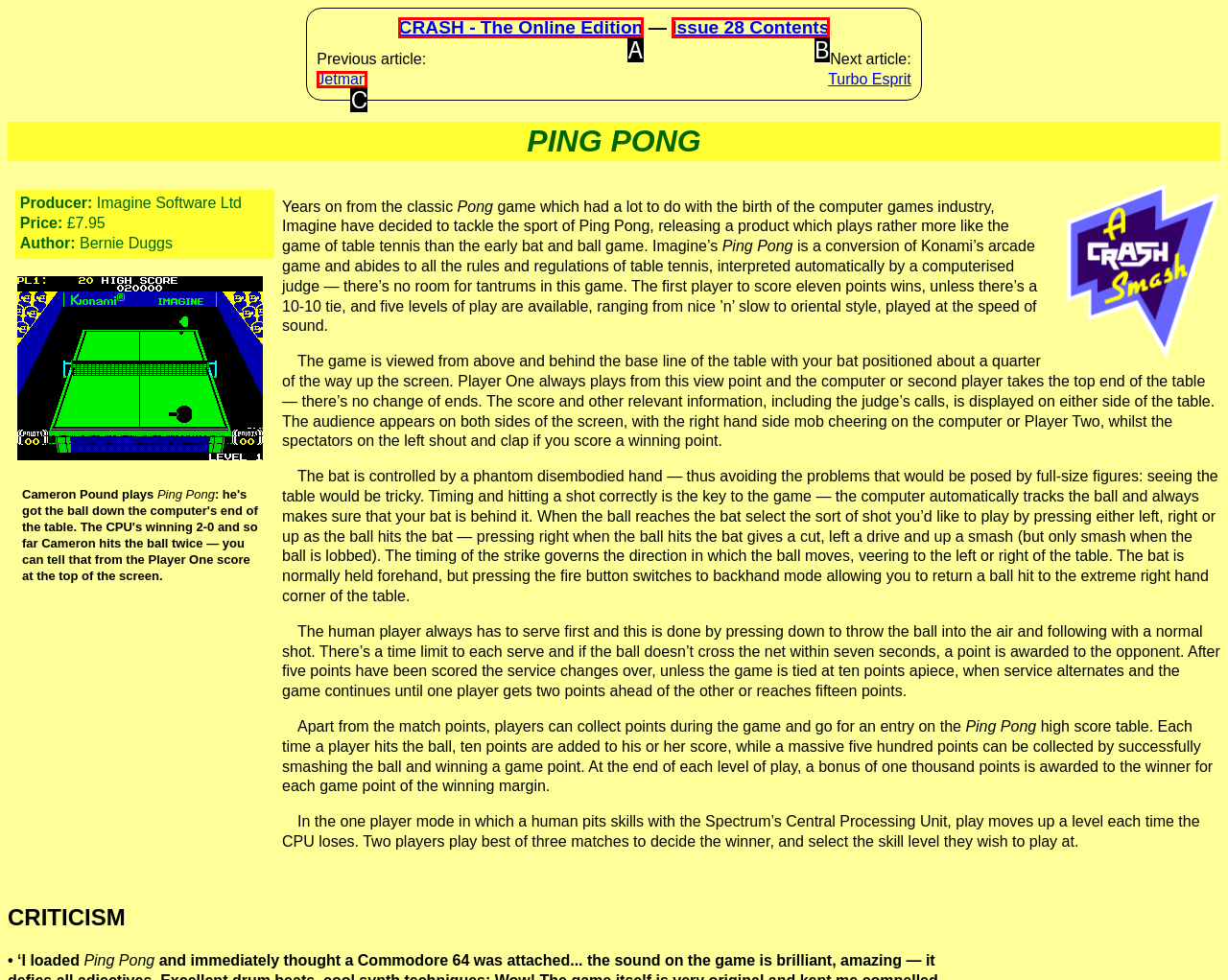Select the HTML element that best fits the description: CRASH - The Online Edition
Respond with the letter of the correct option from the choices given.

A